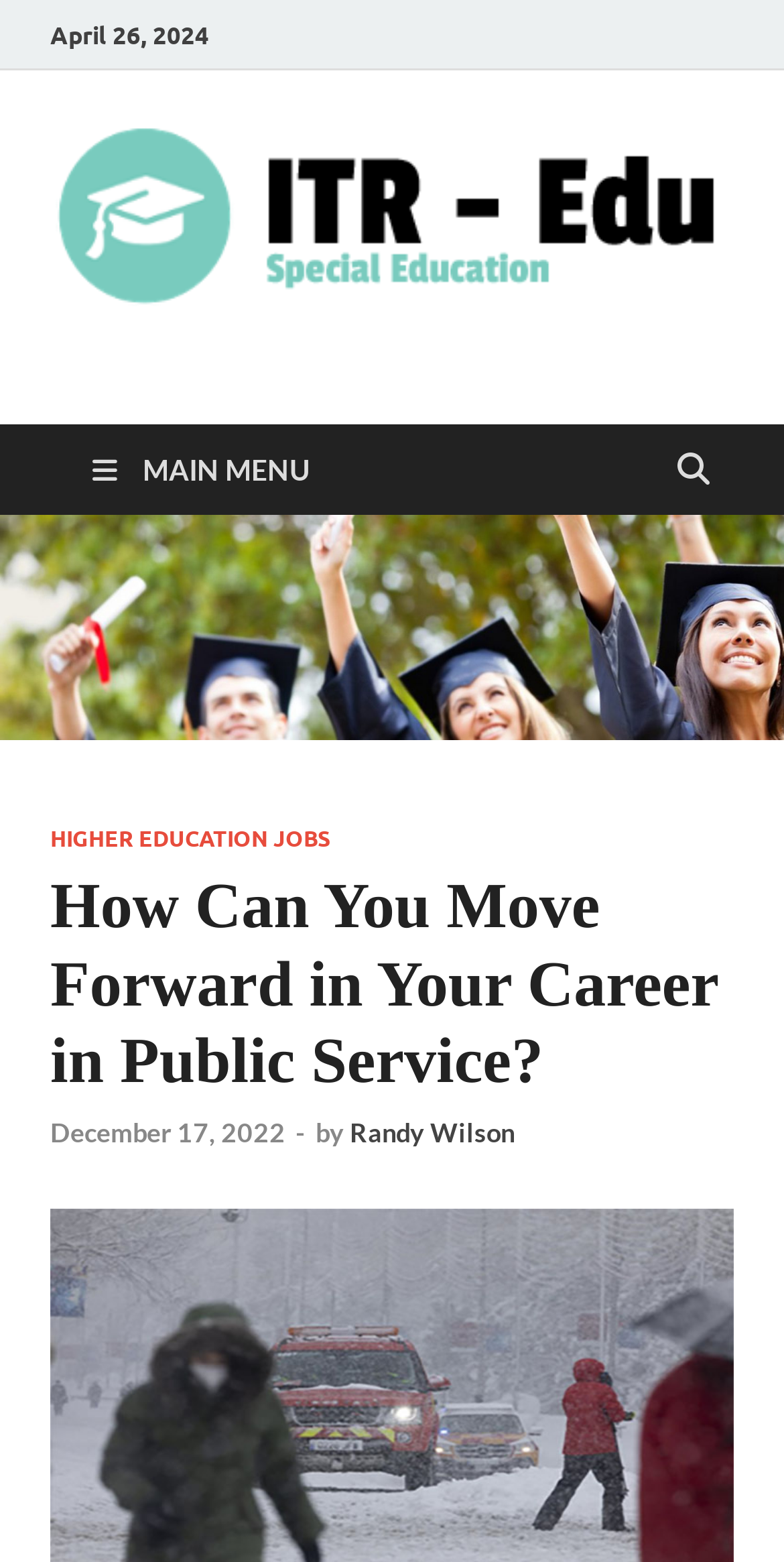Please provide a detailed answer to the question below based on the screenshot: 
What is the date of the latest article?

I found the date of the latest article by looking at the top of the webpage, where it says 'April 26, 2024'. This is likely the date the article was published.